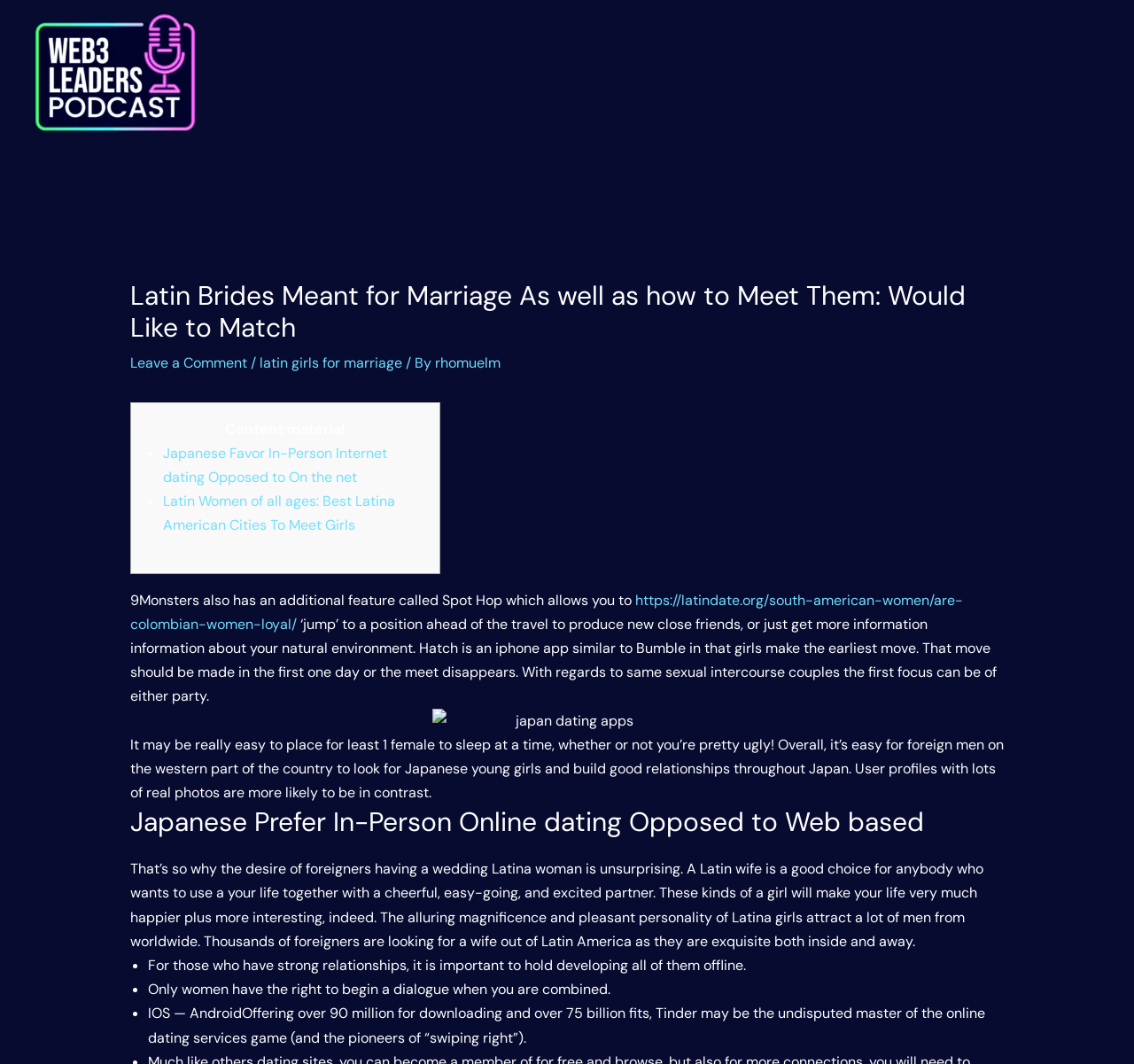Given the description rhomuelm, predict the bounding box coordinates of the UI element. Ensure the coordinates are in the format (top-left x, top-left y, bottom-right x, bottom-right y) and all values are between 0 and 1.

[0.383, 0.333, 0.441, 0.35]